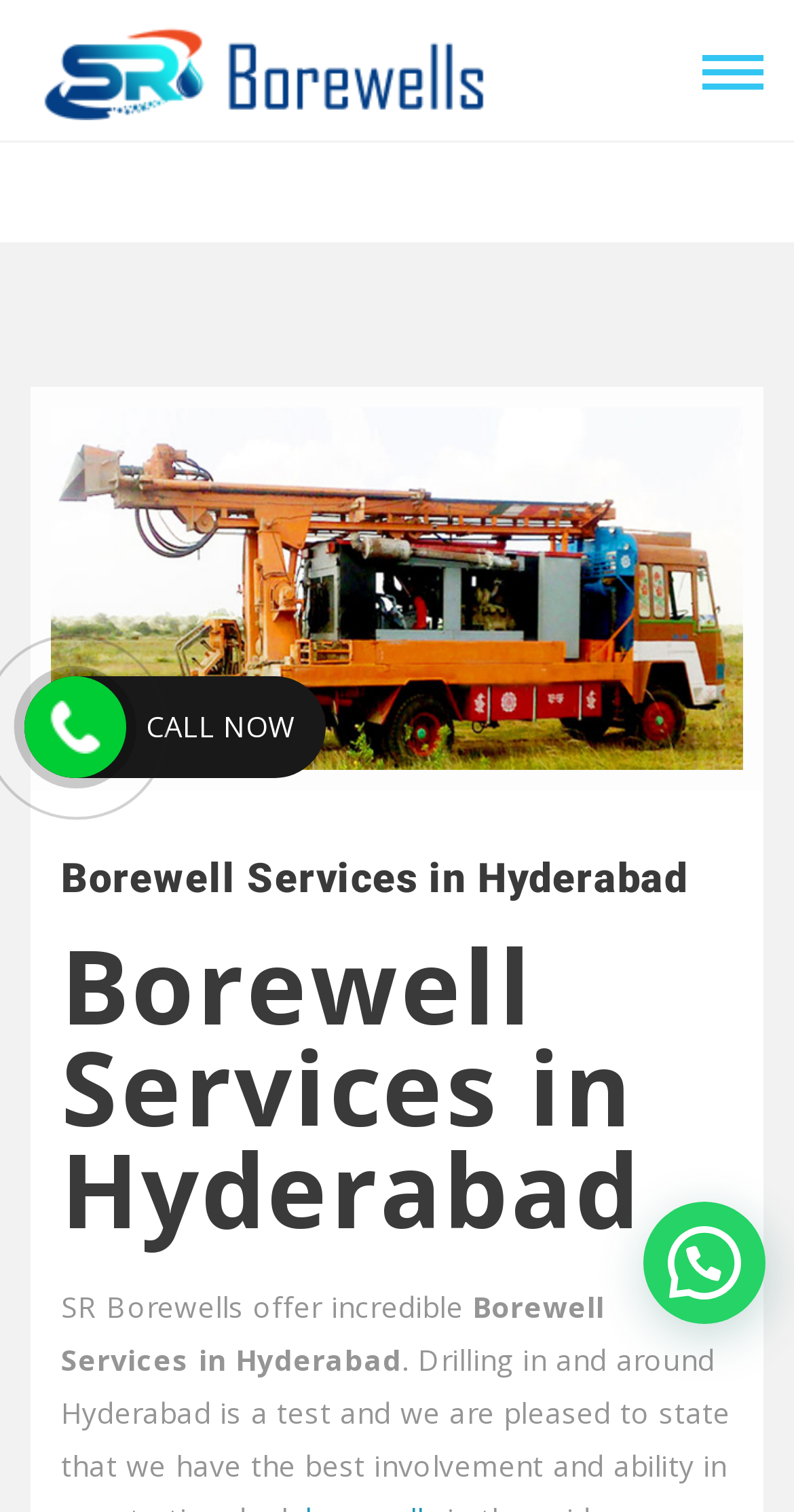Extract the main title from the webpage.

Borewell Services in Hyderabad